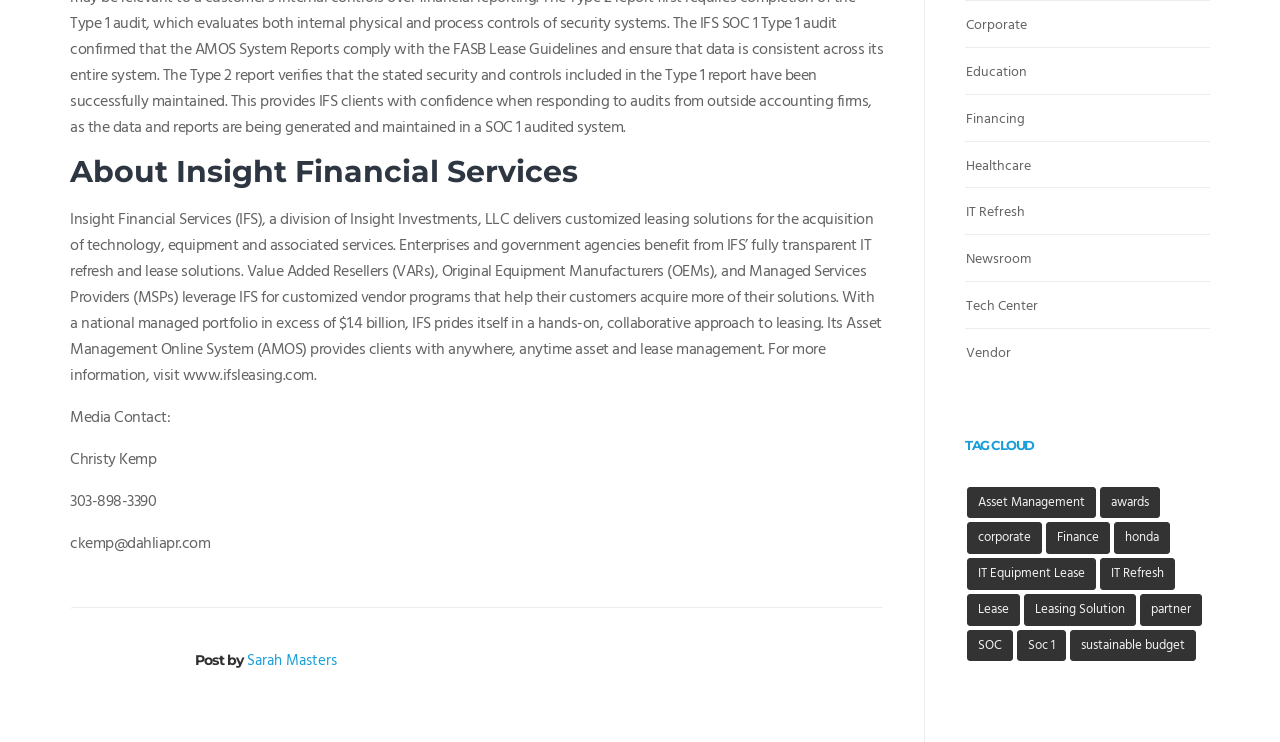Pinpoint the bounding box coordinates of the element that must be clicked to accomplish the following instruction: "View Sarah Masters' profile". The coordinates should be in the format of four float numbers between 0 and 1, i.e., [left, top, right, bottom].

[0.193, 0.874, 0.263, 0.906]